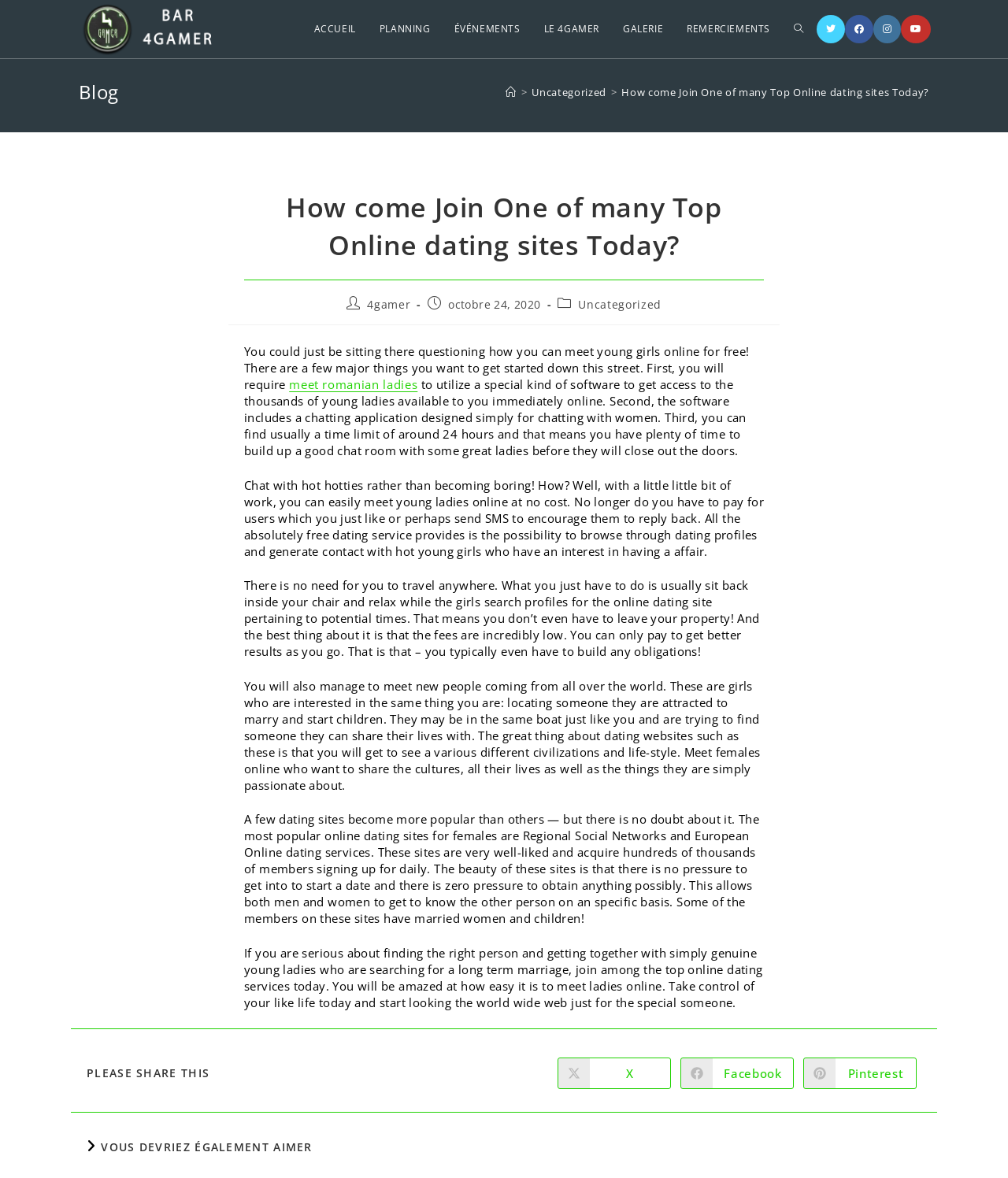What type of people can be met on online dating services?
Based on the screenshot, provide your answer in one word or phrase.

People from all over the world